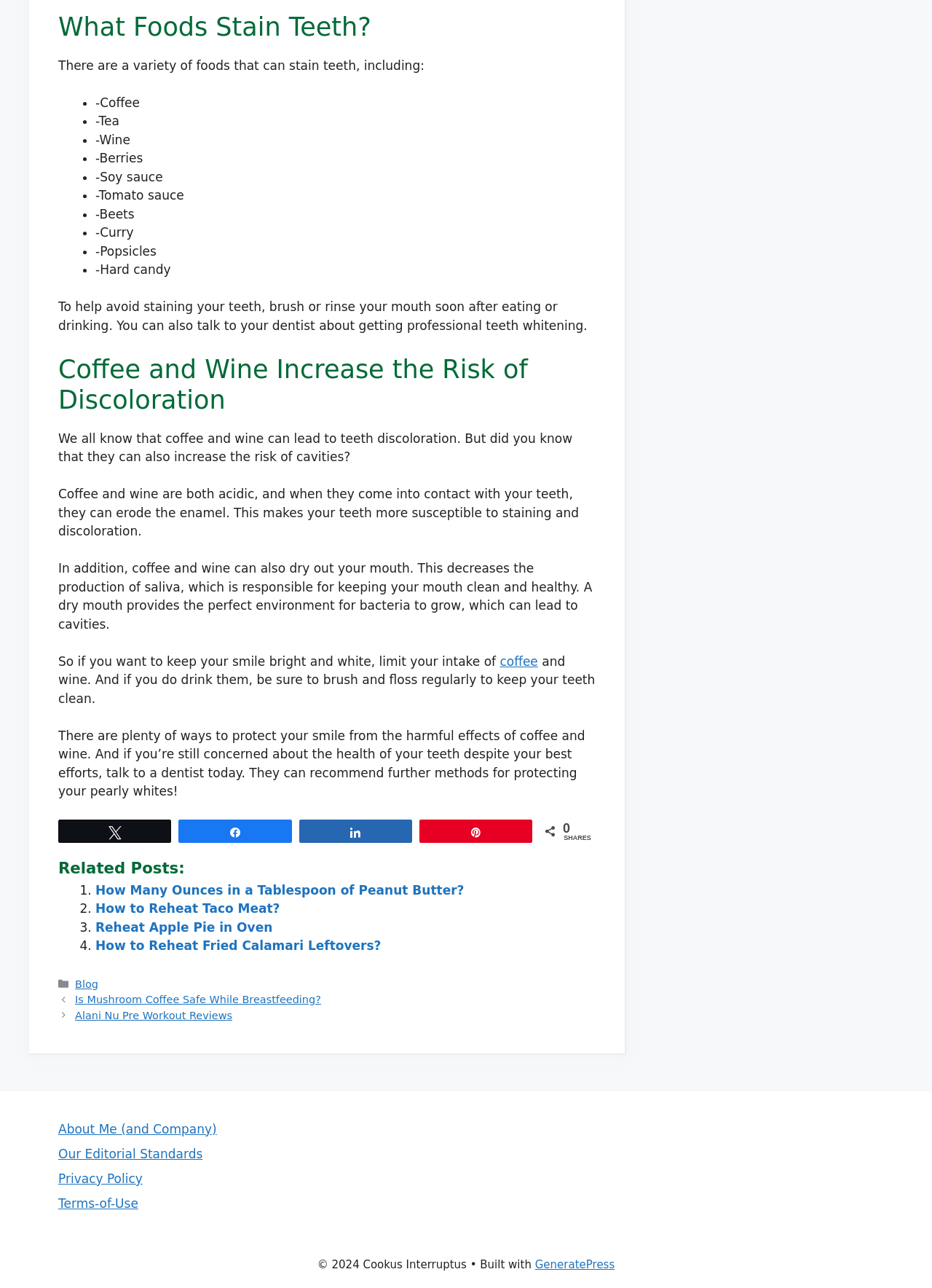Find the bounding box coordinates for the element described here: "Reheat Apple Pie in Oven".

[0.102, 0.714, 0.292, 0.726]